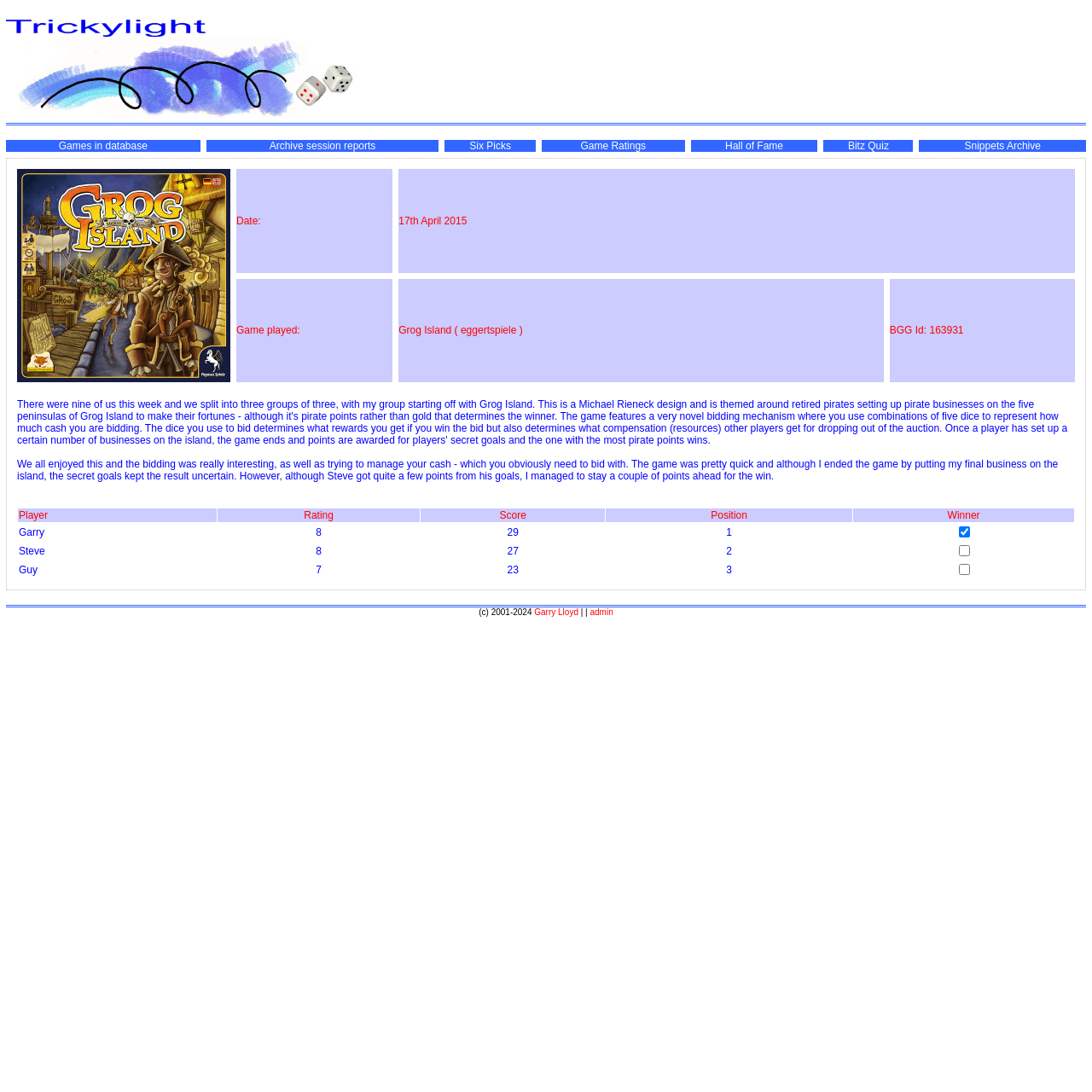Identify the bounding box for the UI element specified in this description: "Snippets Archive". The coordinates must be four float numbers between 0 and 1, formatted as [left, top, right, bottom].

[0.883, 0.128, 0.953, 0.139]